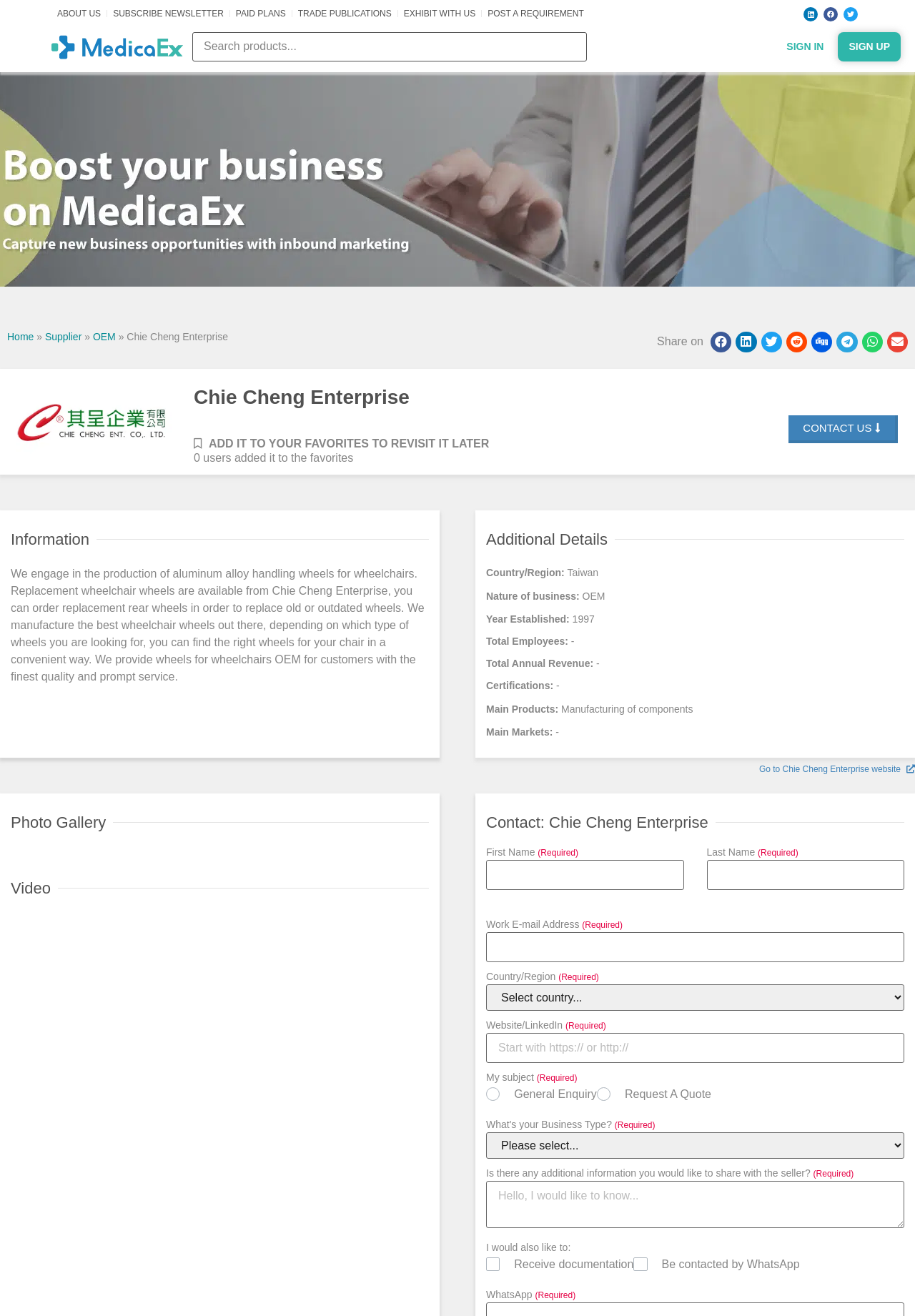Find and extract the text of the primary heading on the webpage.

Chie Cheng Enterprise